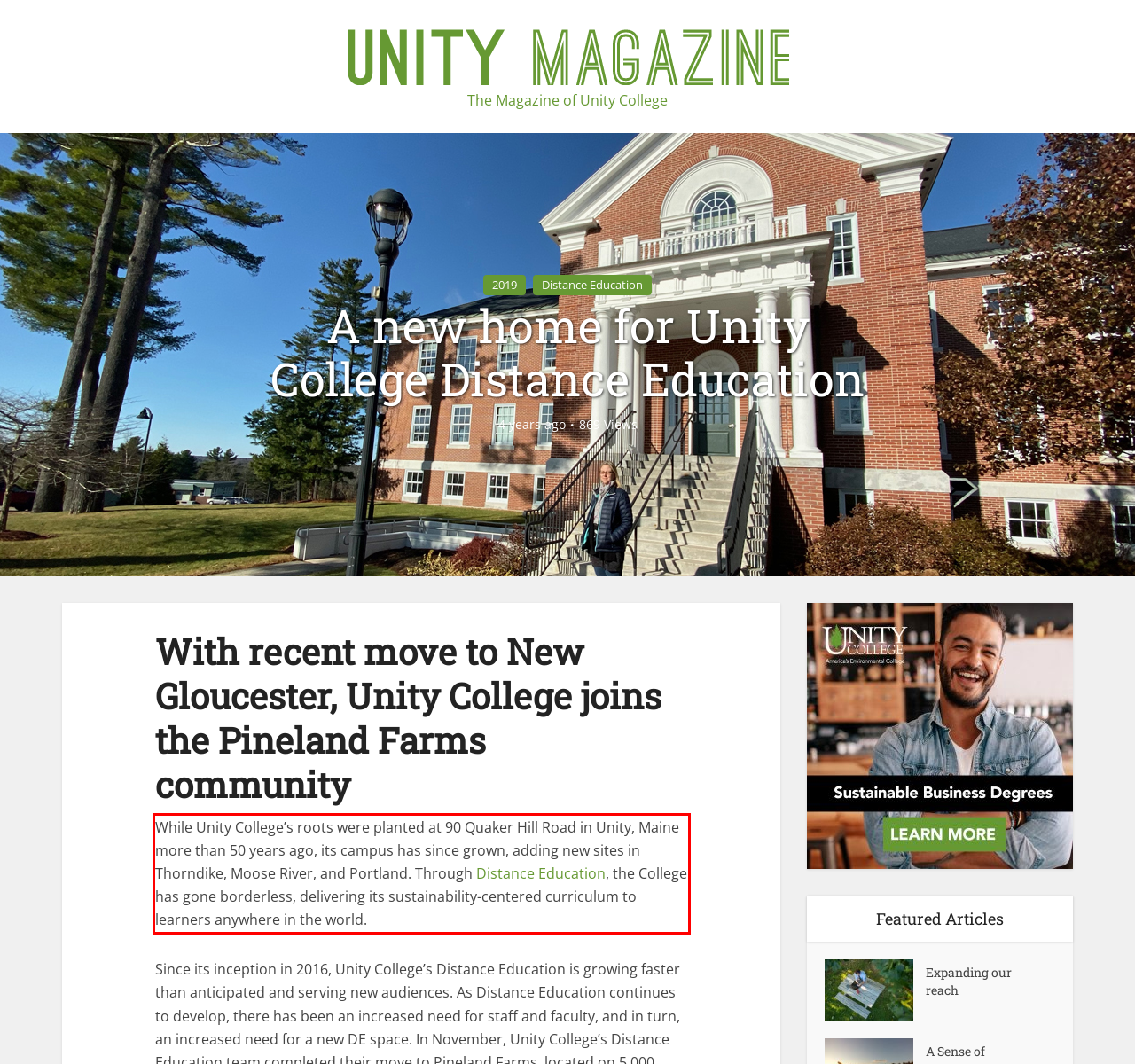By examining the provided screenshot of a webpage, recognize the text within the red bounding box and generate its text content.

While Unity College’s roots were planted at 90 Quaker Hill Road in Unity, Maine more than 50 years ago, its campus has since grown, adding new sites in Thorndike, Moose River, and Portland. Through Distance Education, the College has gone borderless, delivering its sustainability-centered curriculum to learners anywhere in the world.